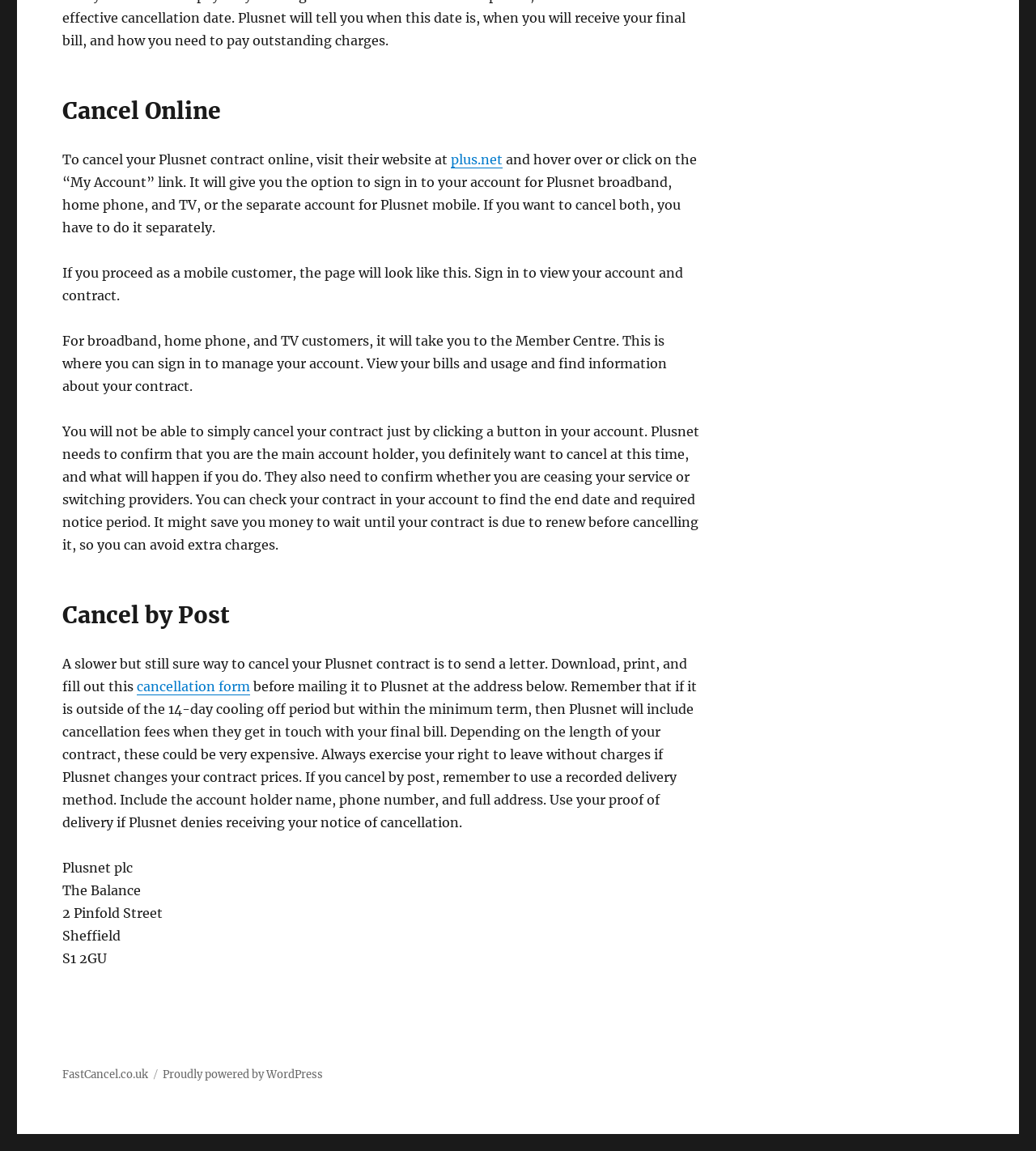Provide a single word or phrase to answer the given question: 
What is the alternative way to cancel Plusnet contract?

By post